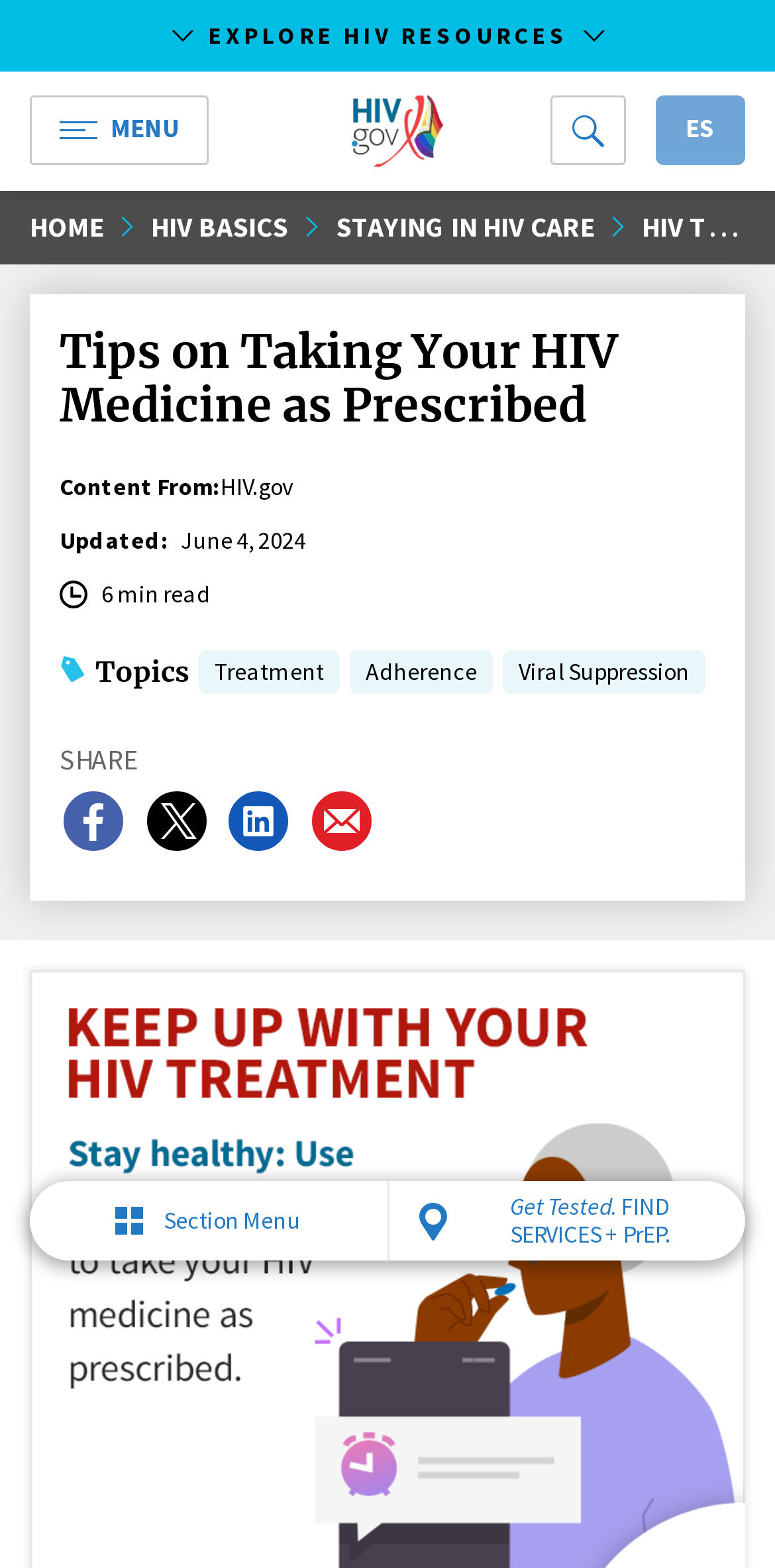Please identify the webpage's heading and generate its text content.

Tips on Taking Your HIV Medicine as Prescribed